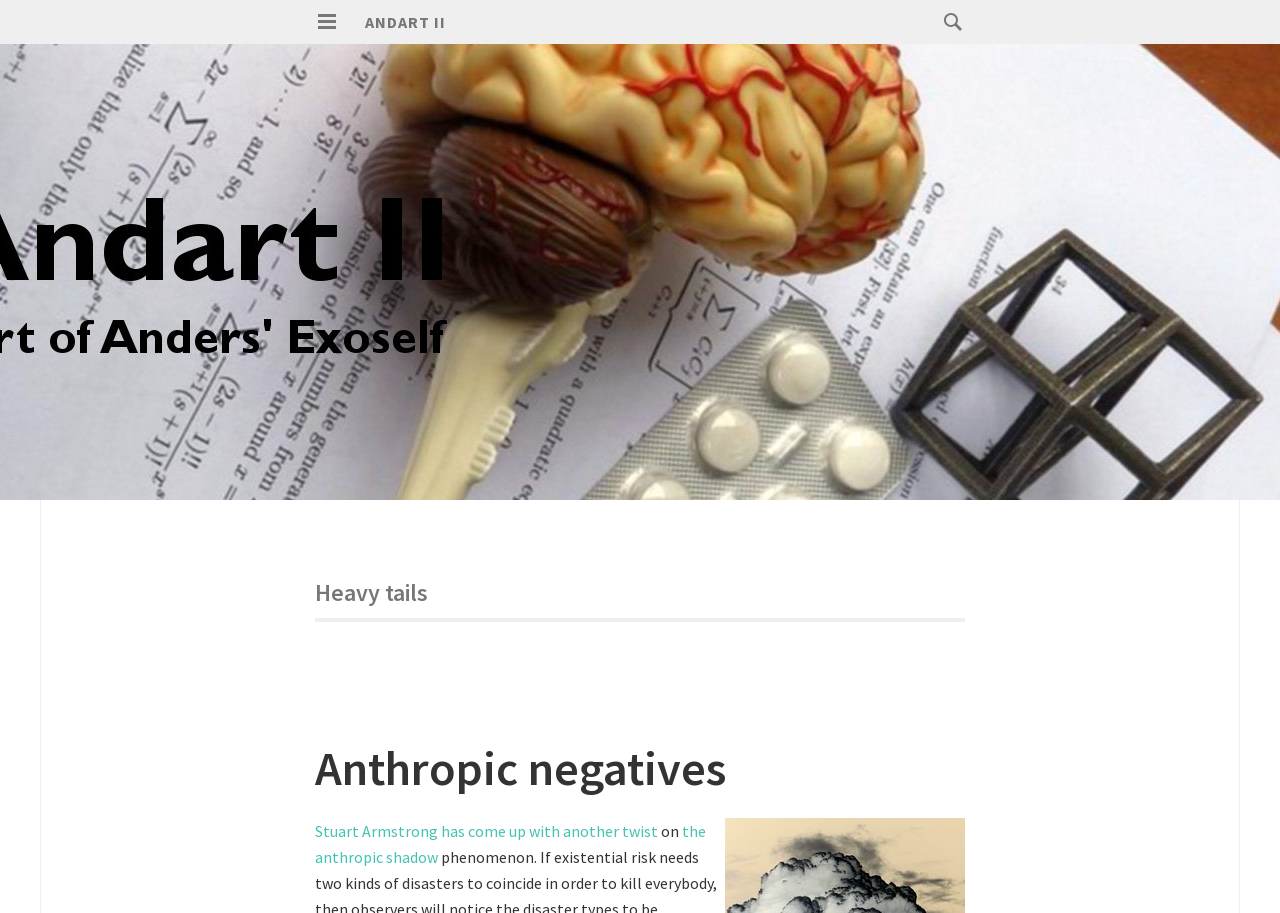What is the search box label?
Respond to the question with a single word or phrase according to the image.

Search for: